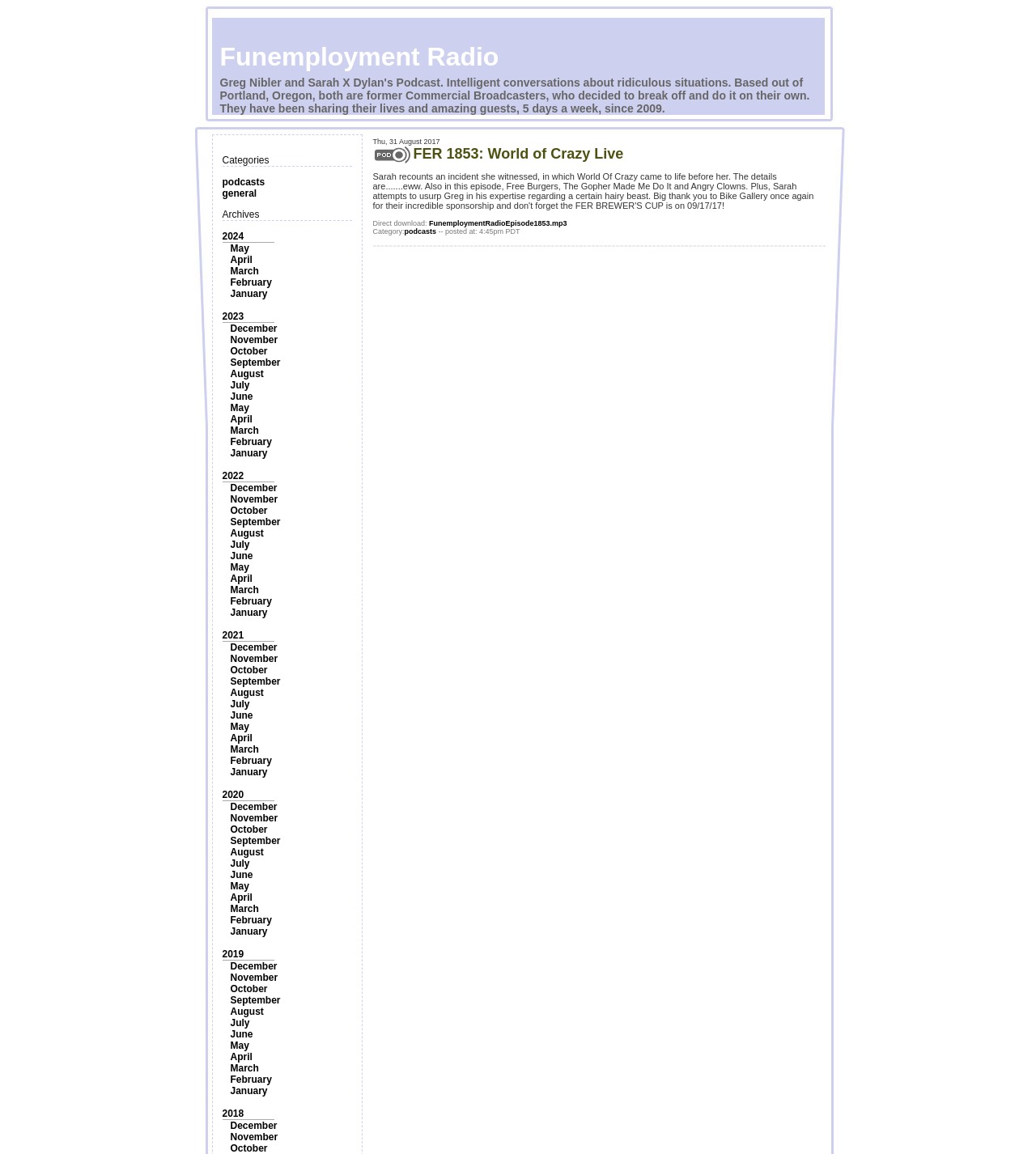How many categories are listed?
Based on the image, provide your answer in one word or phrase.

2